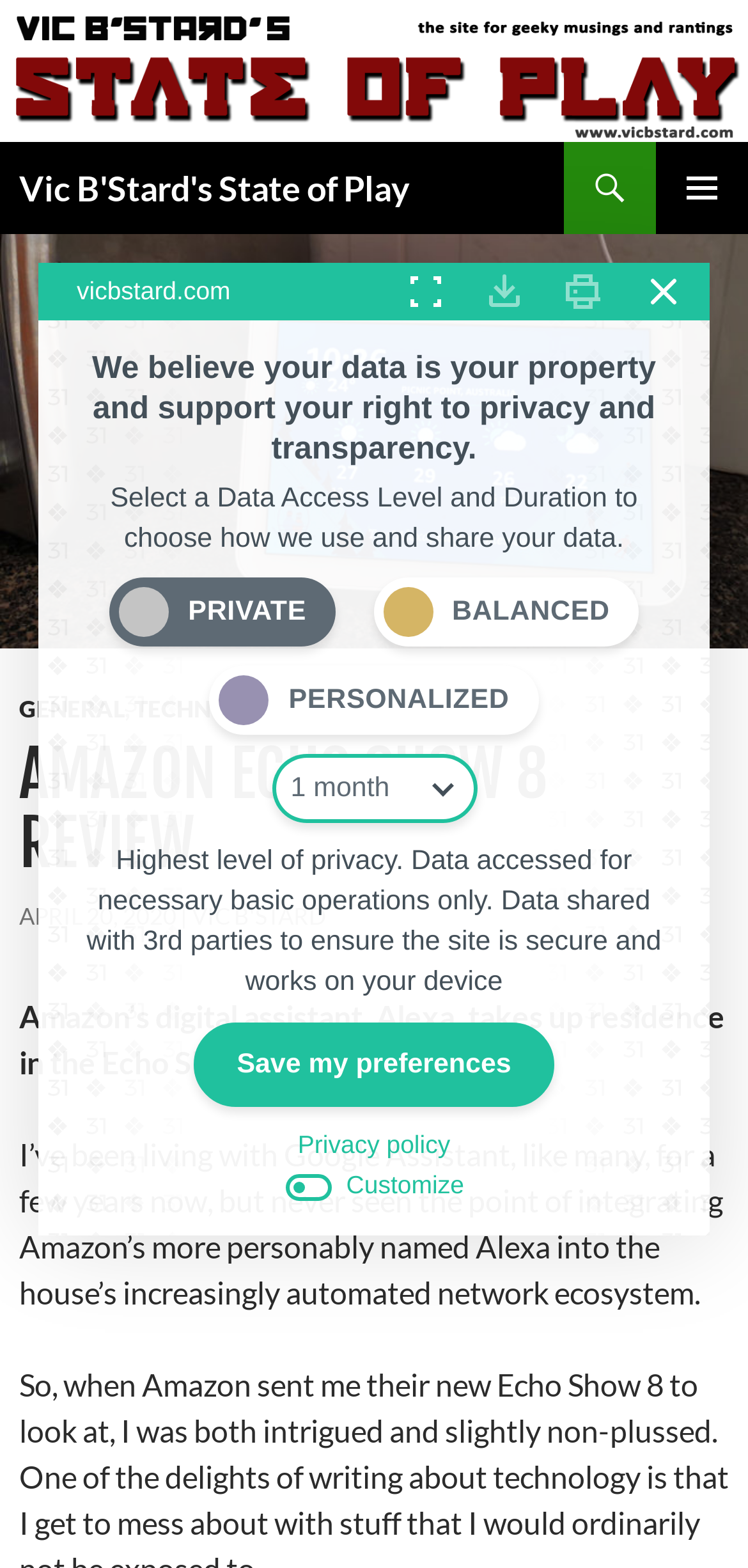Identify the bounding box for the described UI element. Provide the coordinates in (top-left x, top-left y, bottom-right x, bottom-right y) format with values ranging from 0 to 1: Vic B'Stard's State of Play

[0.026, 0.091, 0.549, 0.15]